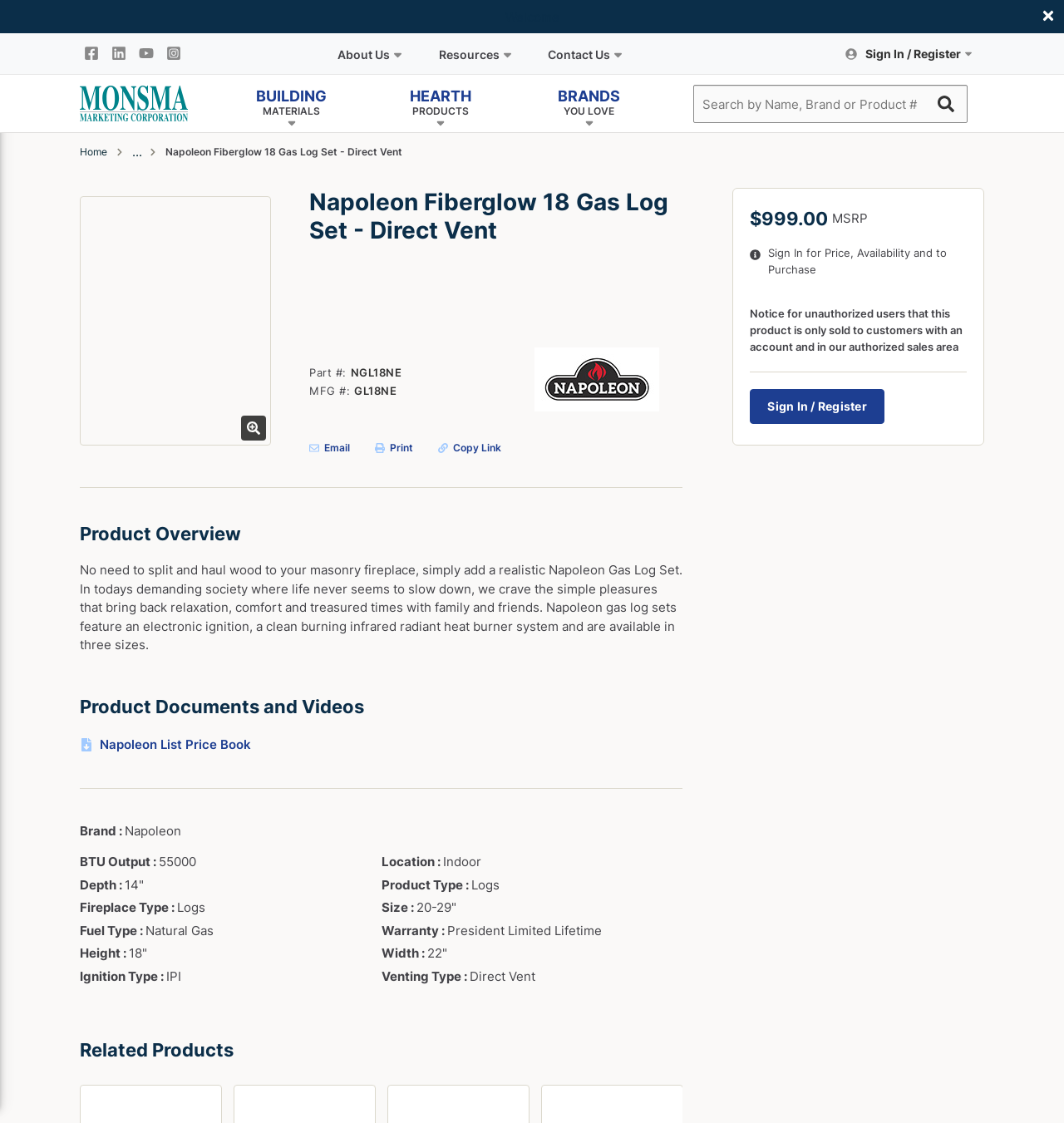Determine the coordinates of the bounding box for the clickable area needed to execute this instruction: "Go to the services page".

None